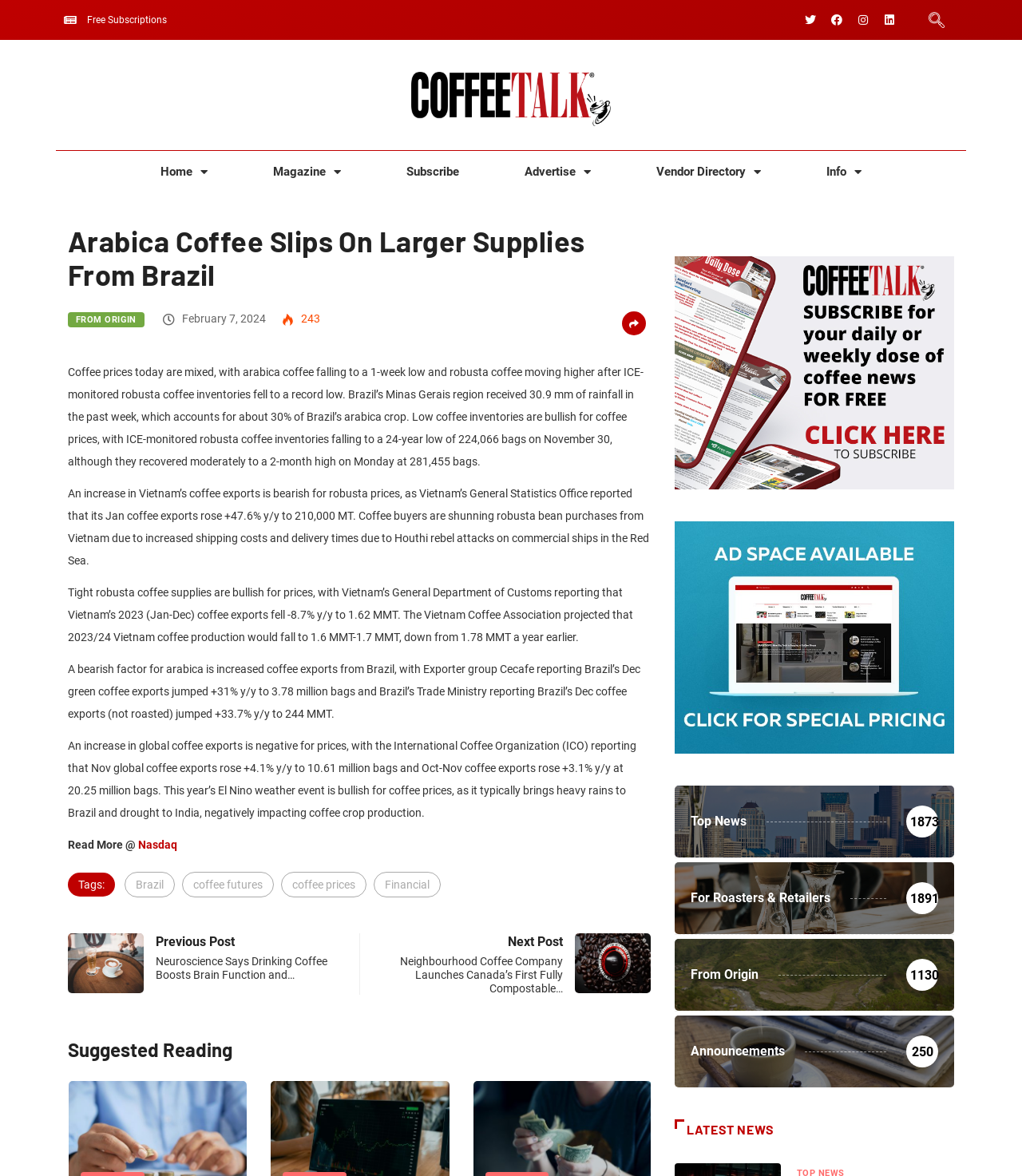Provide a single word or phrase to answer the given question: 
What is the date of the current article?

February 7, 2024